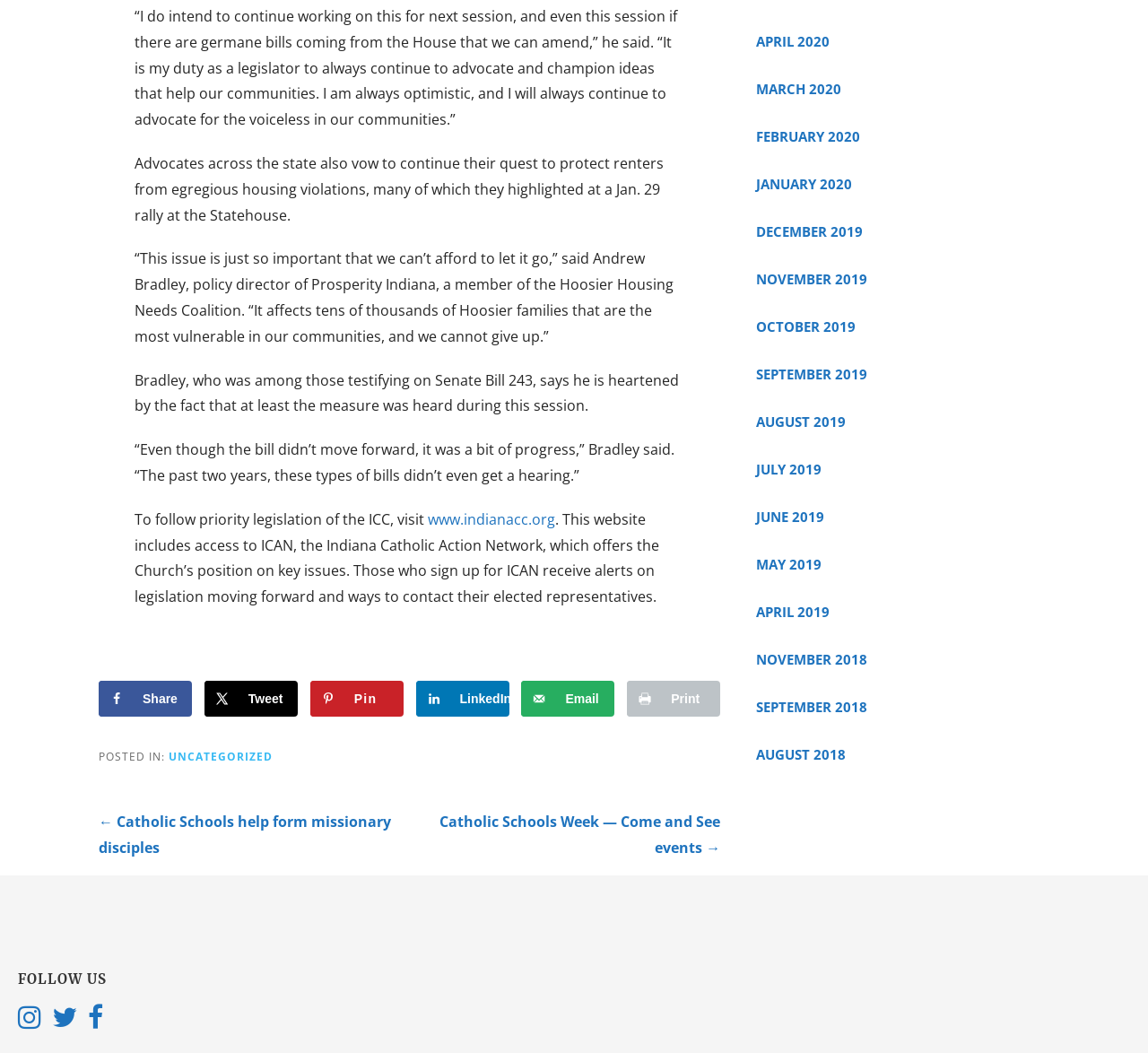Bounding box coordinates are given in the format (top-left x, top-left y, bottom-right x, bottom-right y). All values should be floating point numbers between 0 and 1. Provide the bounding box coordinate for the UI element described as: April 2020

[0.659, 0.017, 0.914, 0.062]